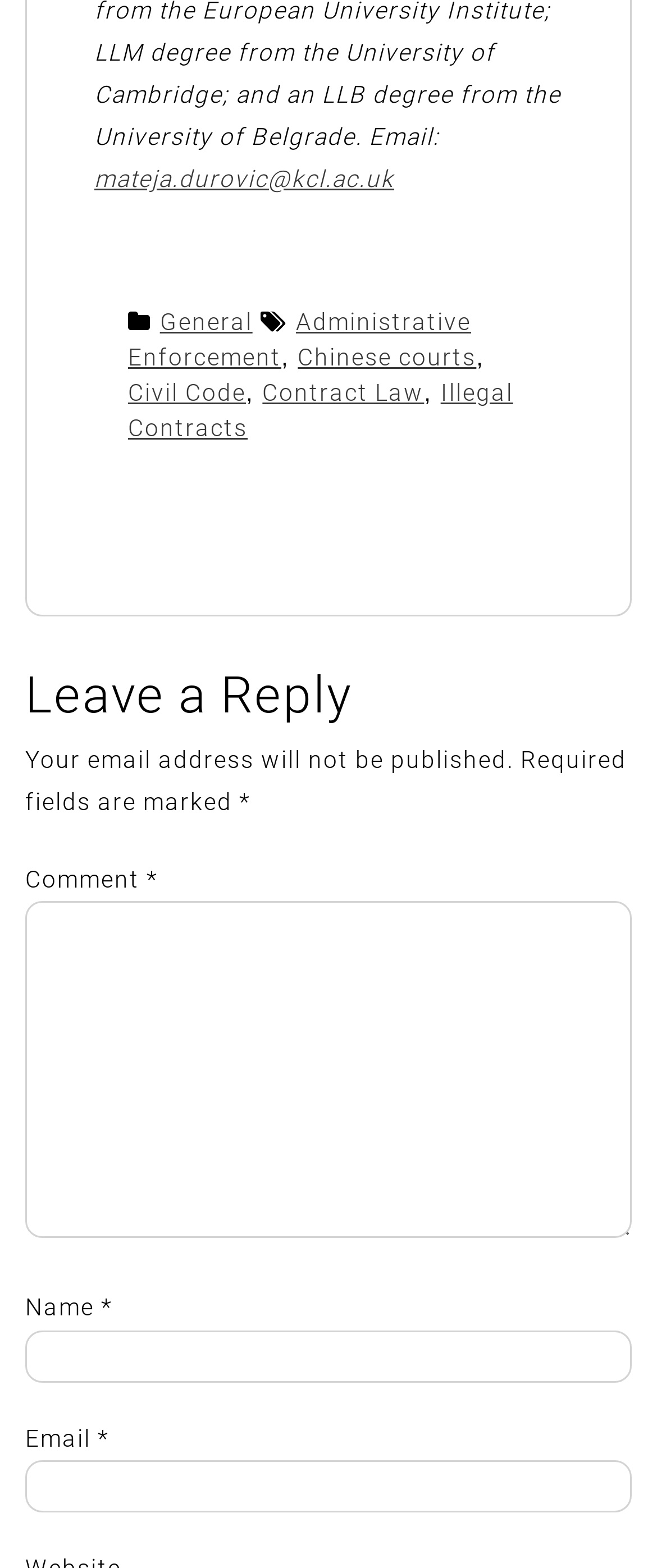Locate the bounding box coordinates of the clickable area to execute the instruction: "Enter your comment". Provide the coordinates as four float numbers between 0 and 1, represented as [left, top, right, bottom].

[0.038, 0.575, 0.962, 0.79]